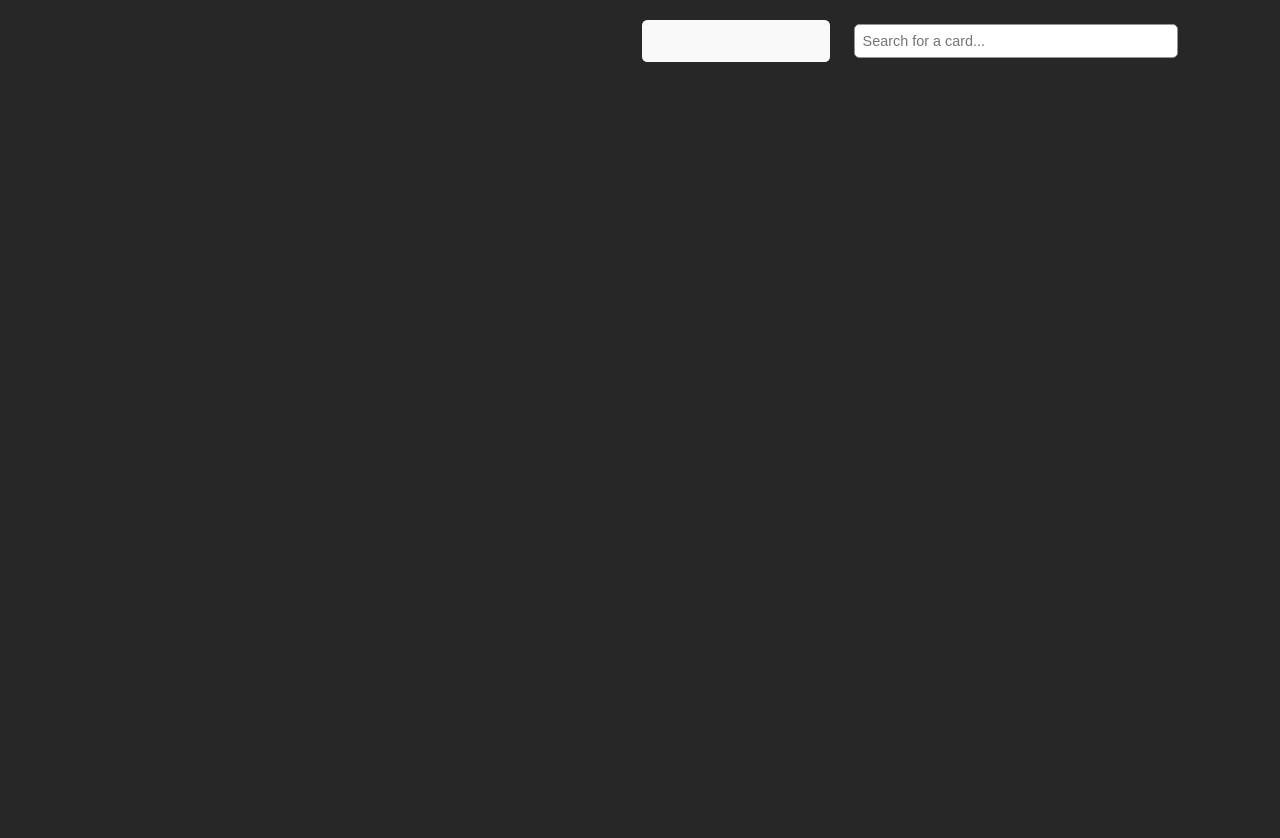What are the two tarot cards being discussed in the article?
Please craft a detailed and exhaustive response to the question.

I determined the answer by looking at the layout table in the webpage, where I found two table cells with the text 'The Chariot Tarot Card' and 'Temperance Tarot Card', which indicates that the two tarot cards being discussed in the article are The Chariot and Temperance.